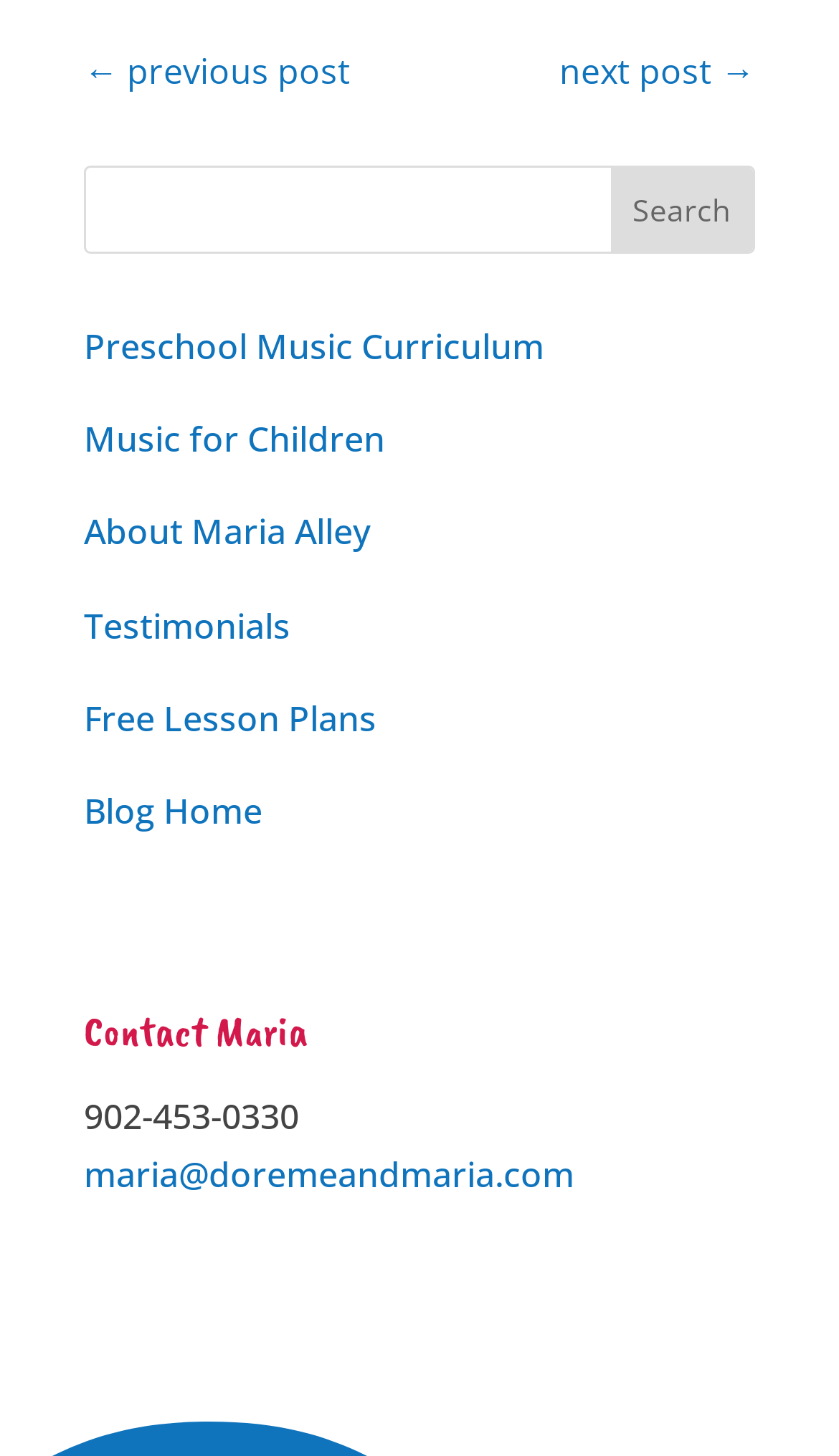Find the bounding box coordinates of the element I should click to carry out the following instruction: "view testimonials".

[0.1, 0.413, 0.346, 0.445]